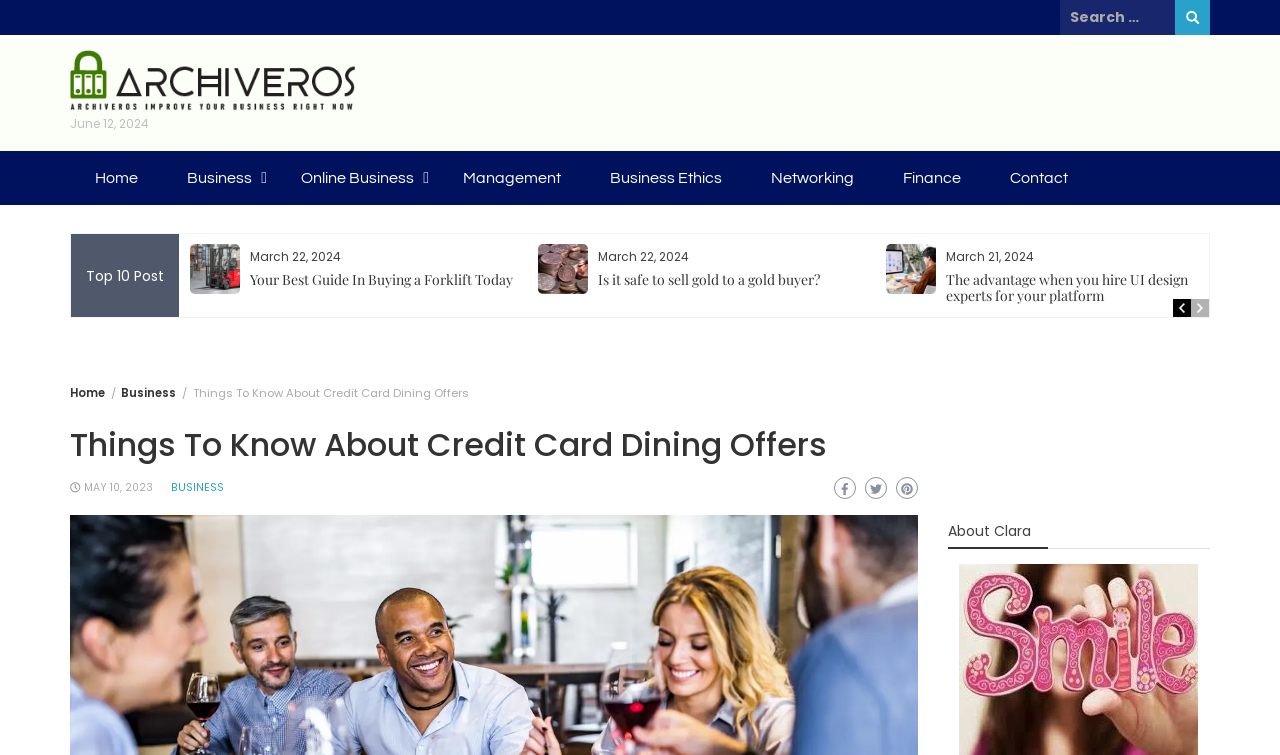What is the date of the article 'Your Best Guide In Buying a Forklift Today'?
Make sure to answer the question with a detailed and comprehensive explanation.

I found the date by looking at the static text element next to the heading 'Your Best Guide In Buying a Forklift Today', which is 'March 22, 2024'.